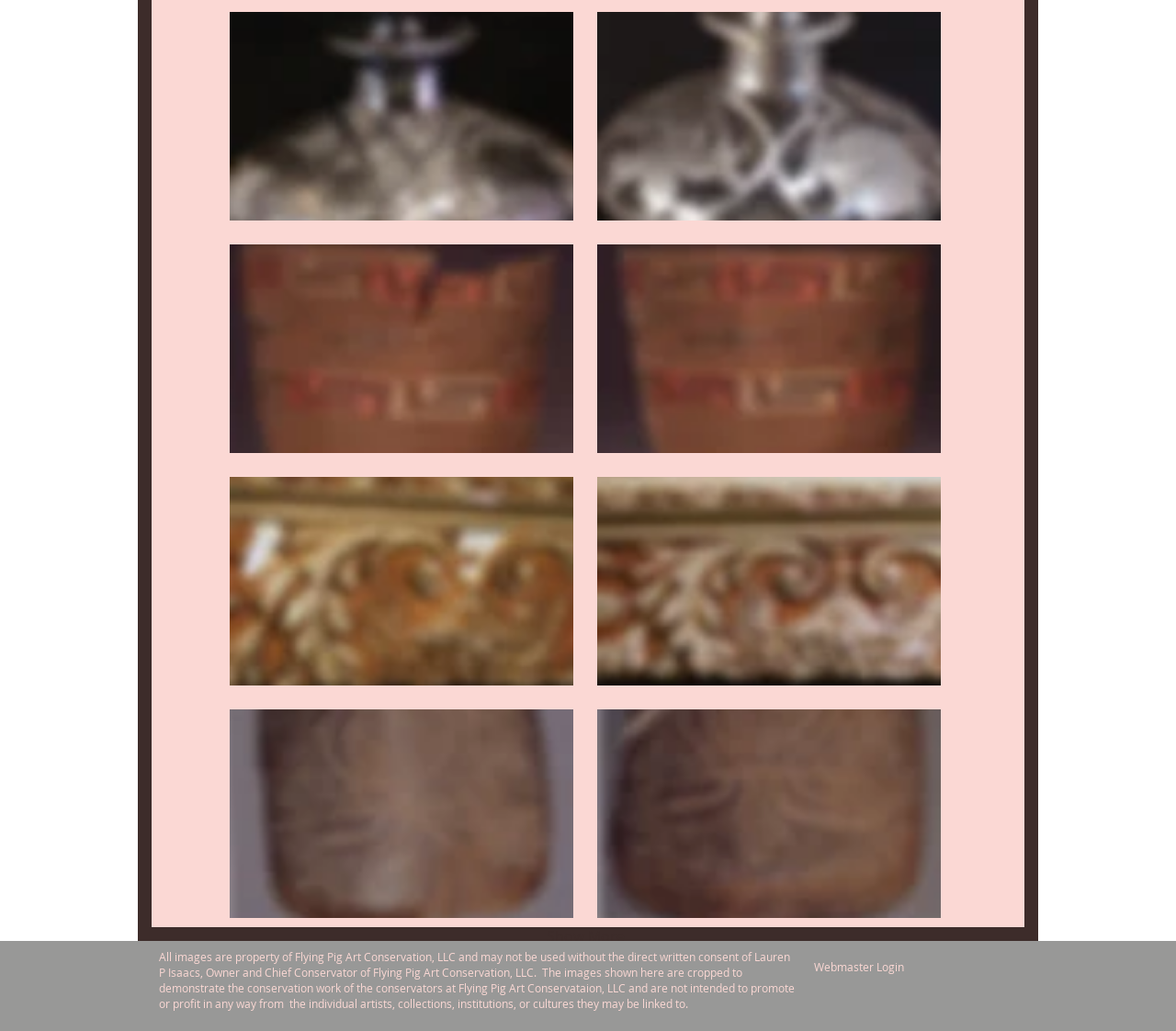Specify the bounding box coordinates of the area that needs to be clicked to achieve the following instruction: "Read the latest digital magazine".

None